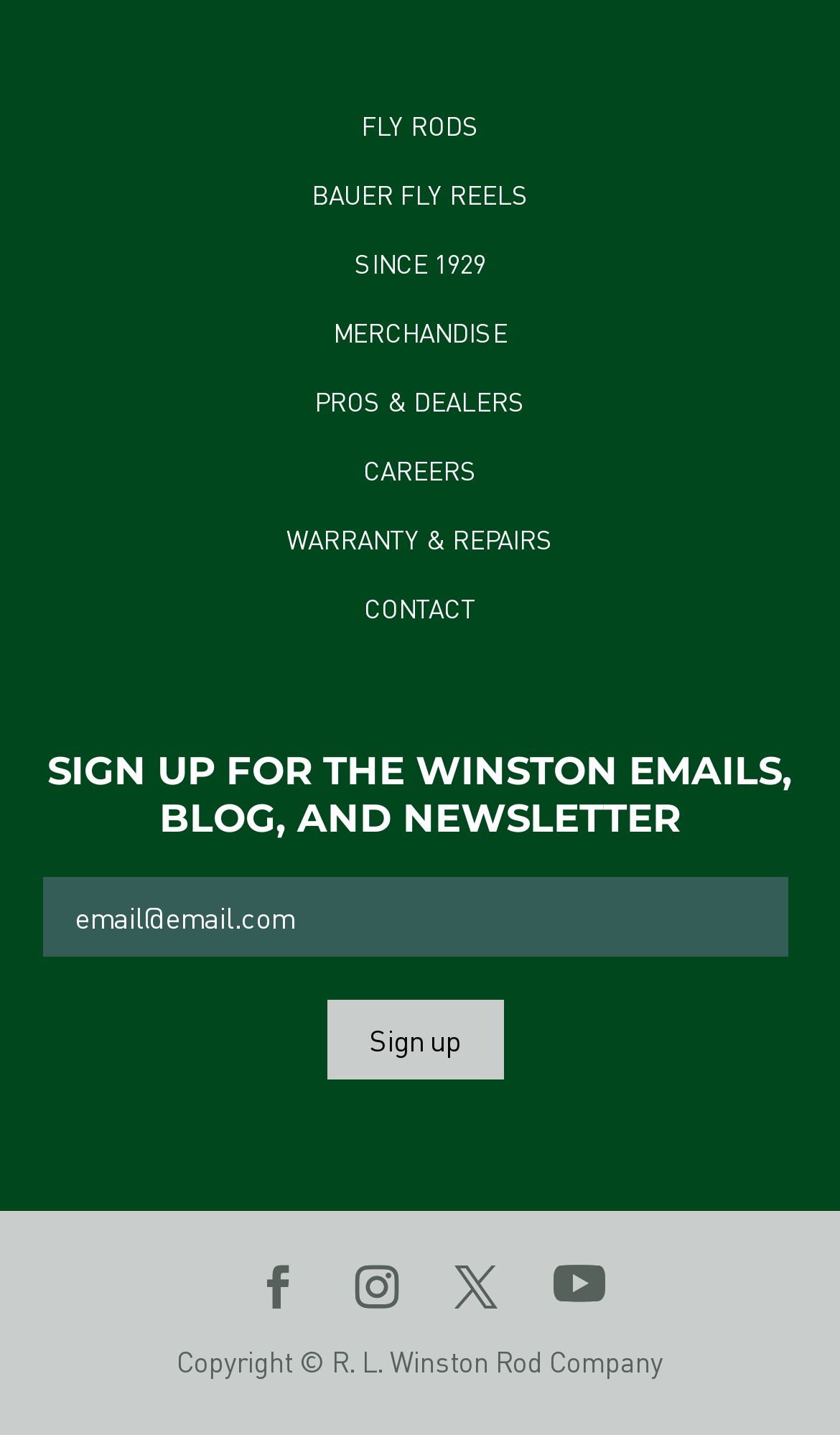Determine the bounding box coordinates of the clickable element necessary to fulfill the instruction: "Enter email address". Provide the coordinates as four float numbers within the 0 to 1 range, i.e., [left, top, right, bottom].

[0.05, 0.611, 0.937, 0.667]